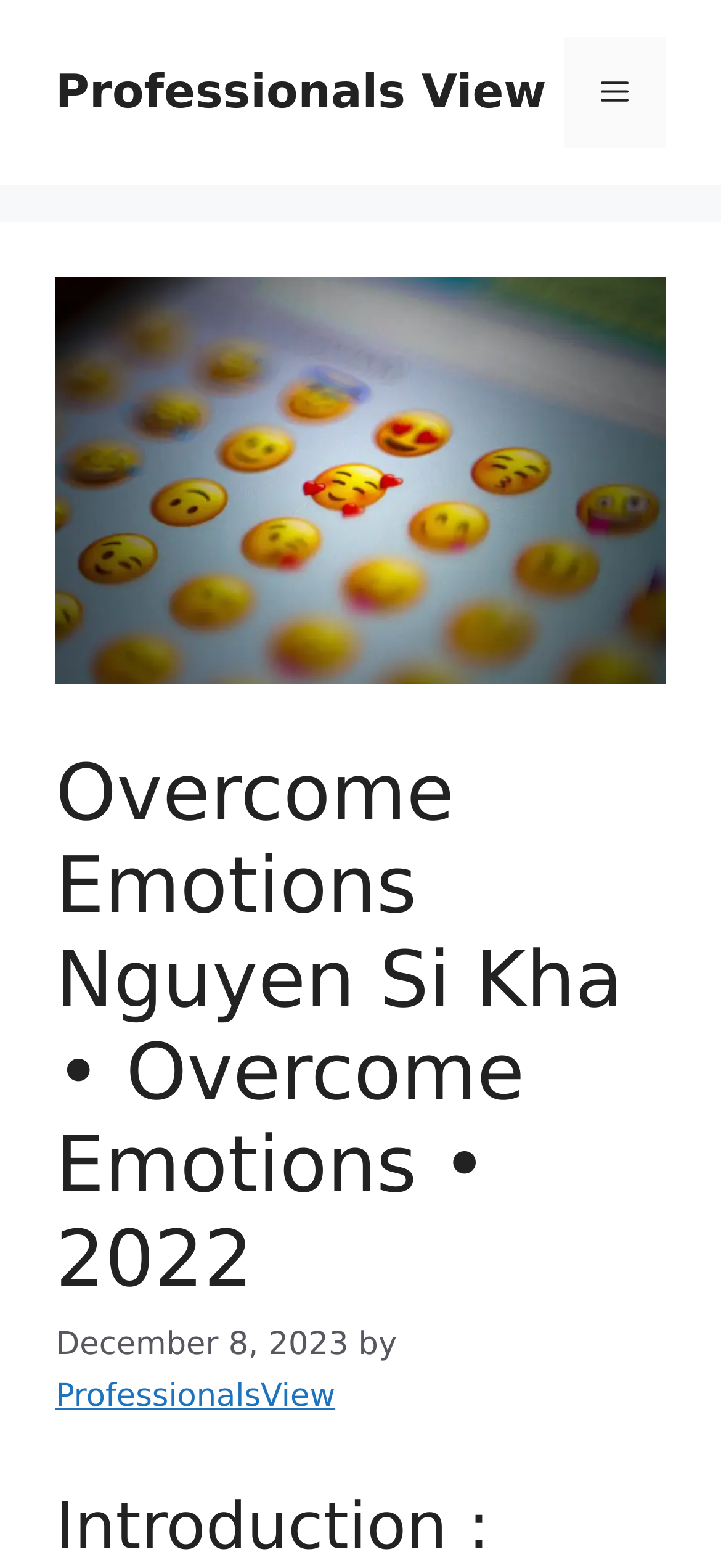Based on the element description Menu, identify the bounding box of the UI element in the given webpage screenshot. The coordinates should be in the format (top-left x, top-left y, bottom-right x, bottom-right y) and must be between 0 and 1.

[0.782, 0.024, 0.923, 0.094]